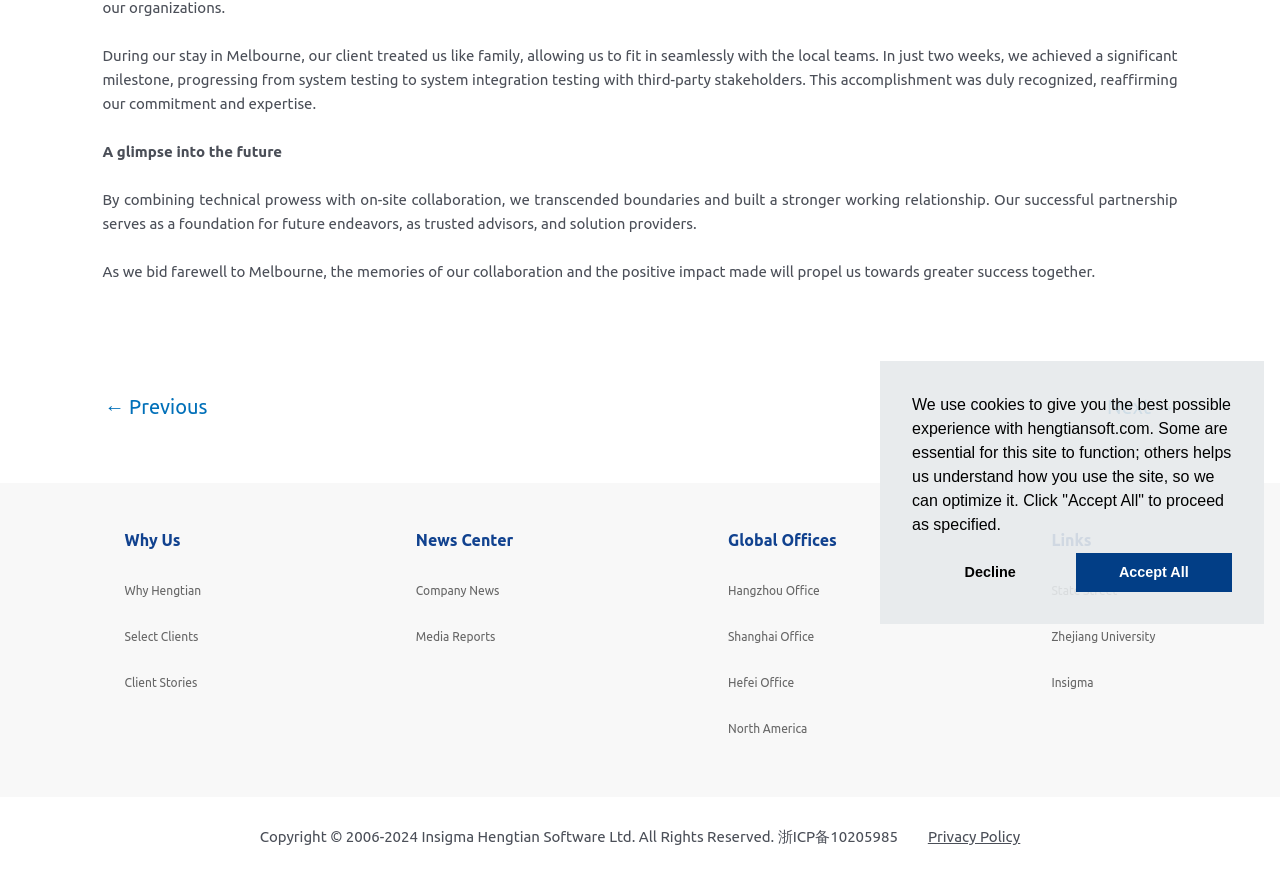Predict the bounding box for the UI component with the following description: "← Previous Post".

[0.082, 0.451, 0.162, 0.48]